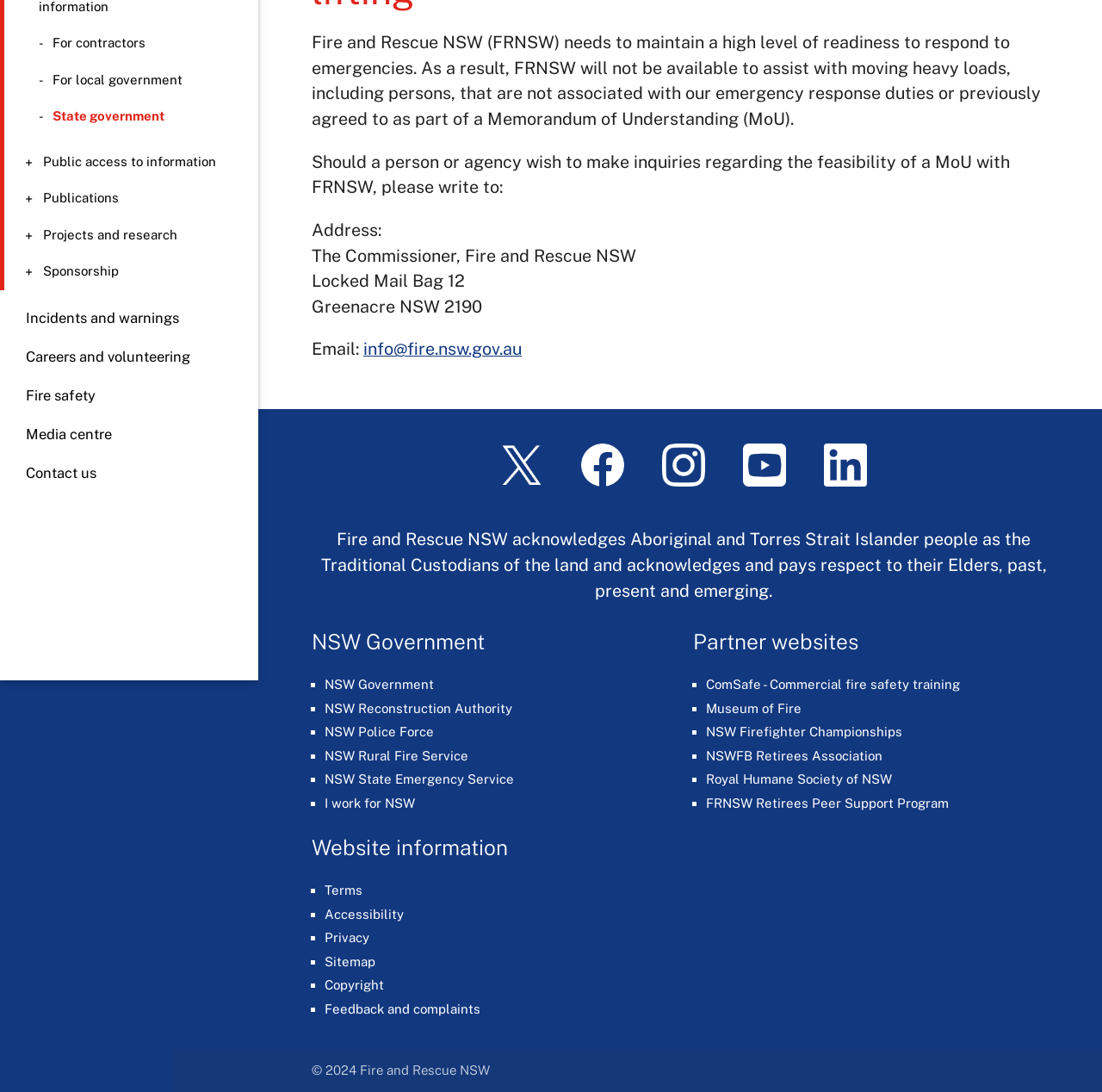From the element description: "I work for NSW", extract the bounding box coordinates of the UI element. The coordinates should be expressed as four float numbers between 0 and 1, in the order [left, top, right, bottom].

[0.295, 0.728, 0.377, 0.742]